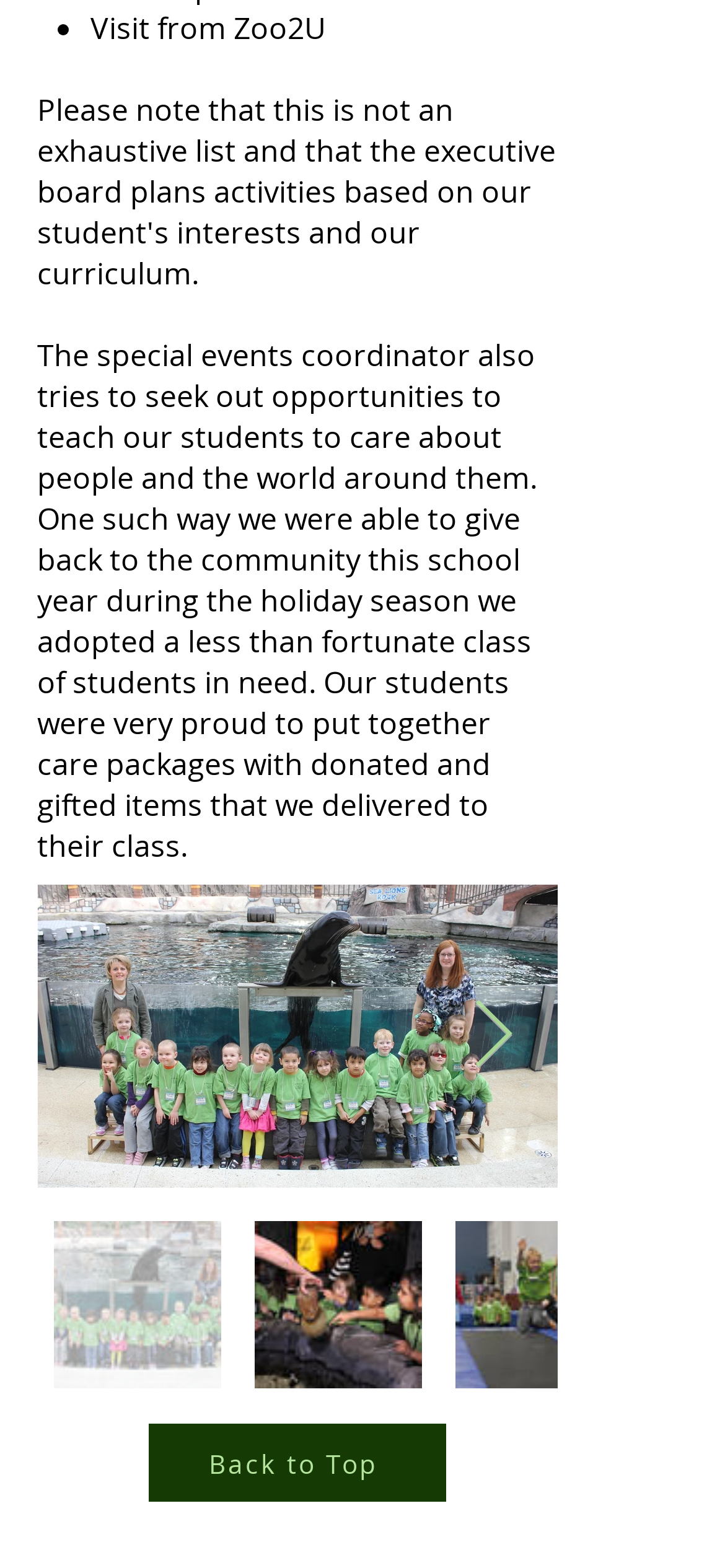Extract the bounding box coordinates for the UI element described by the text: "aria-label="Next Item"". The coordinates should be in the form of [left, top, right, bottom] with values between 0 and 1.

[0.651, 0.638, 0.71, 0.684]